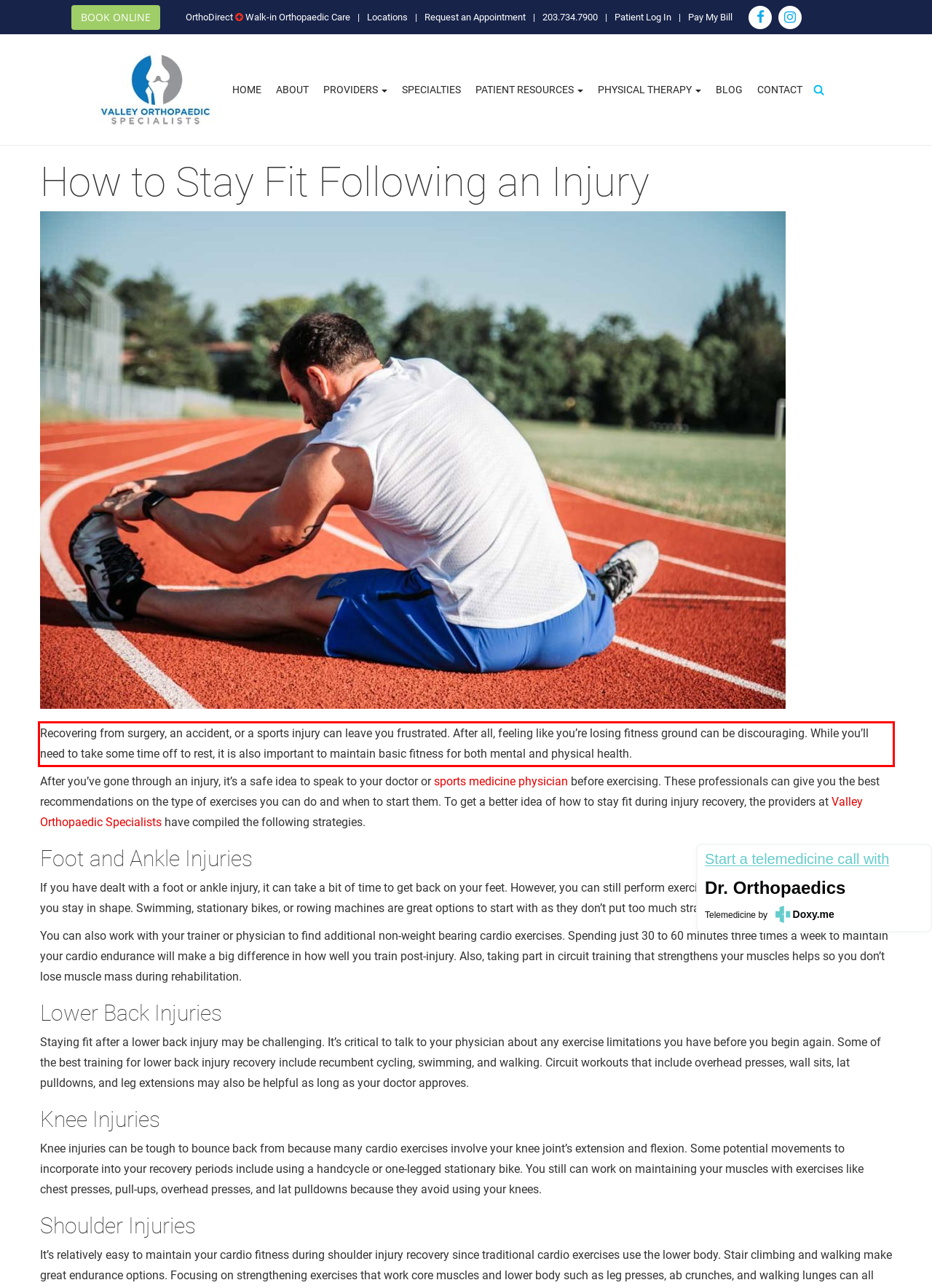In the screenshot of the webpage, find the red bounding box and perform OCR to obtain the text content restricted within this red bounding box.

Recovering from surgery, an accident, or a sports injury can leave you frustrated. After all, feeling like you’re losing fitness ground can be discouraging. While you’ll need to take some time off to rest, it is also important to maintain basic fitness for both mental and physical health.